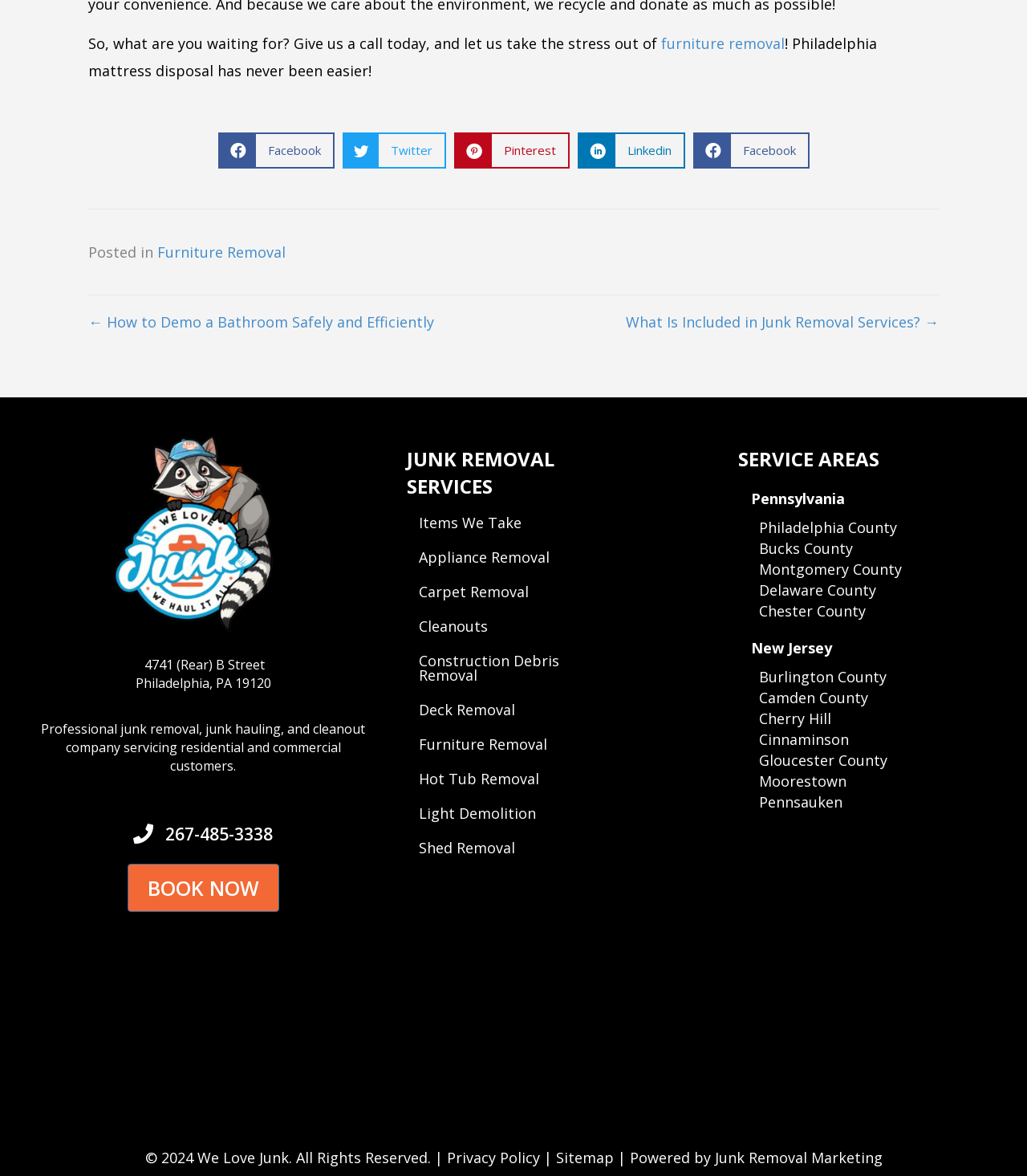What areas does the company serve?
Provide a thorough and detailed answer to the question.

The company's service areas can be found in the 'SERVICE AREAS' section, which lists various counties in Pennsylvania and New Jersey, including Philadelphia County, Bucks County, Montgomery County, and more.